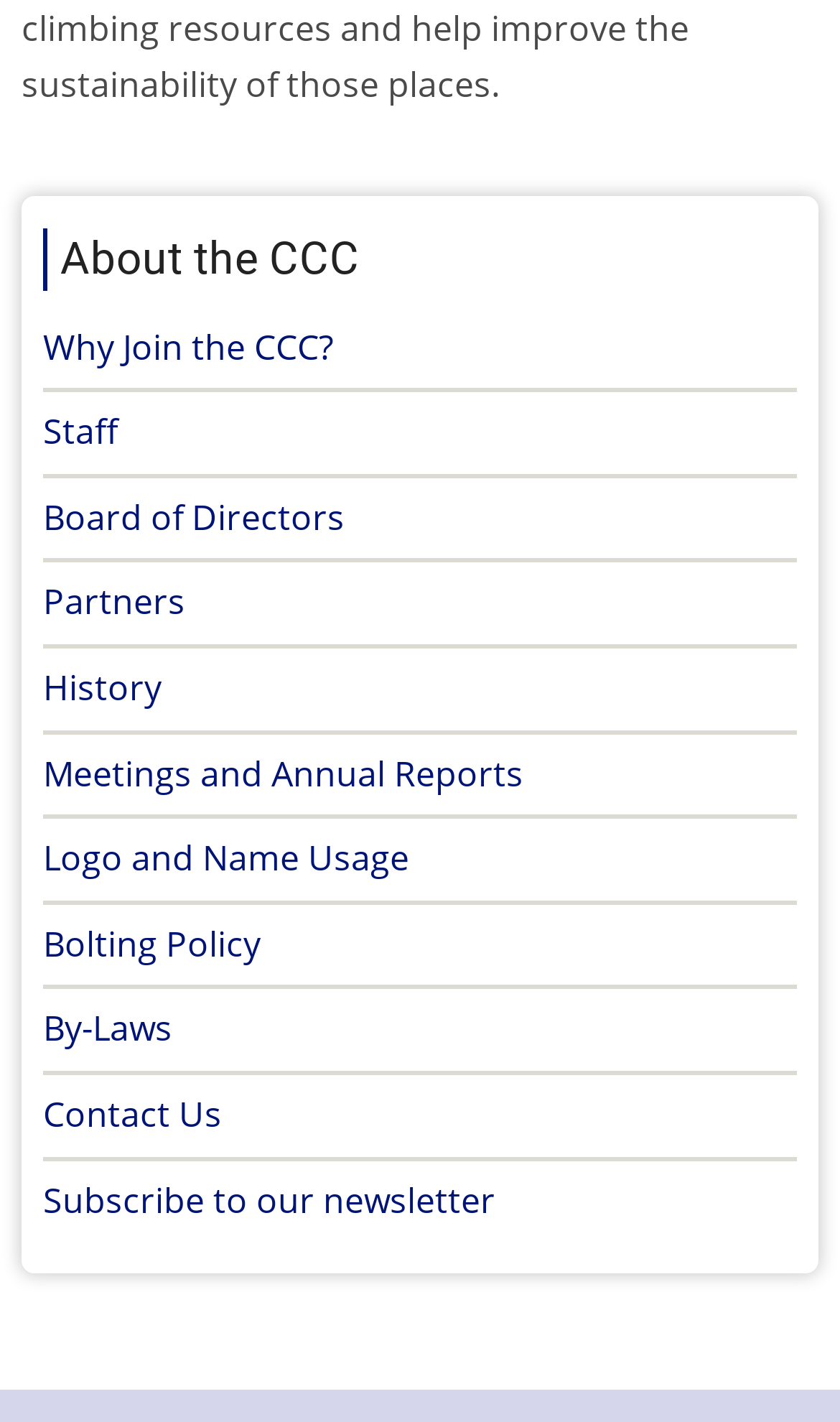Locate the coordinates of the bounding box for the clickable region that fulfills this instruction: "Go to Staff page".

[0.051, 0.287, 0.141, 0.32]